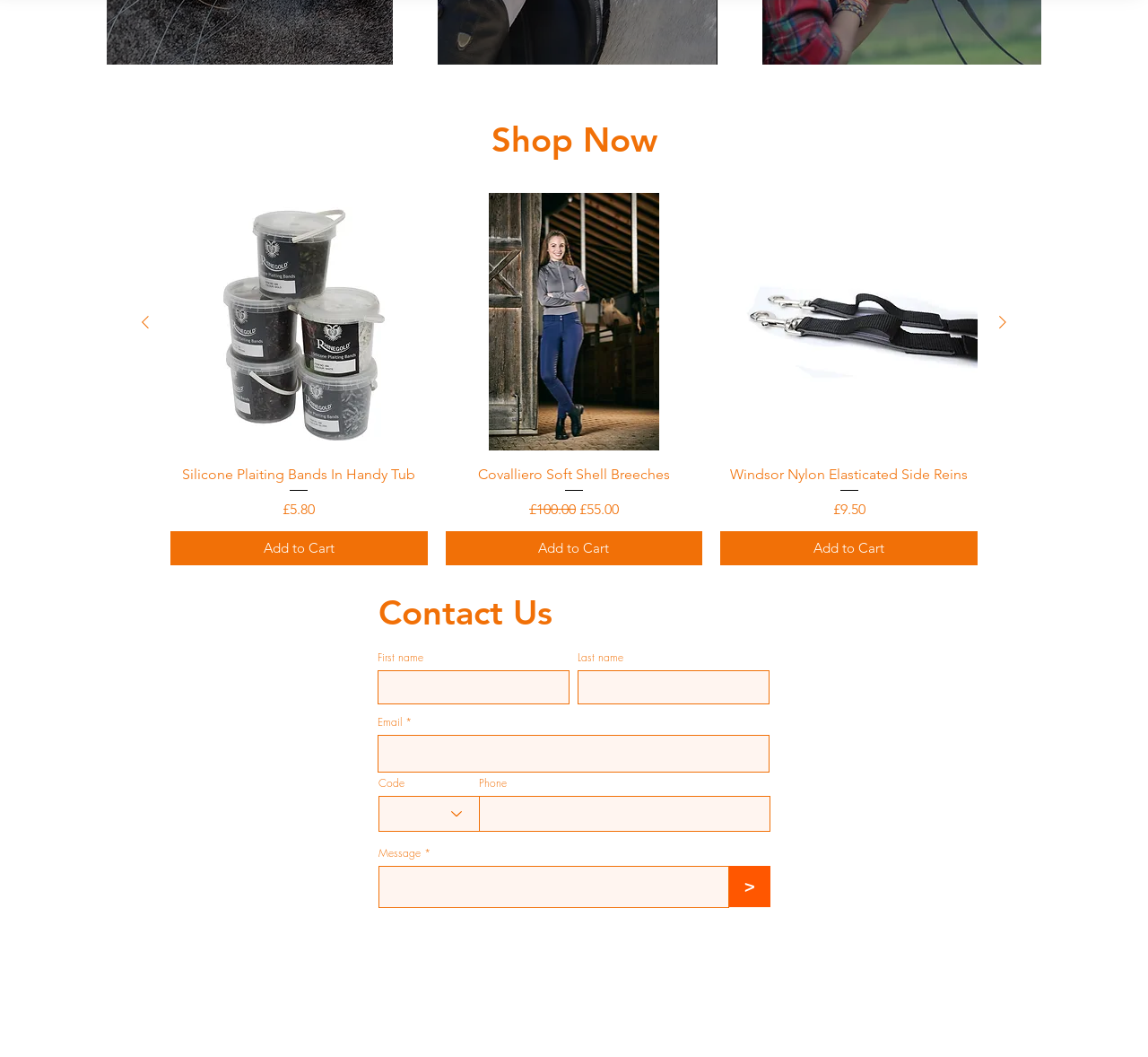Using details from the image, please answer the following question comprehensively:
What is the purpose of the 'Add to Cart' button?

The 'Add to Cart' button is a common e-commerce feature that allows users to add products to their shopping cart. In this webpage, the button is present next to each product, indicating that it can be used to add the corresponding product to the cart.